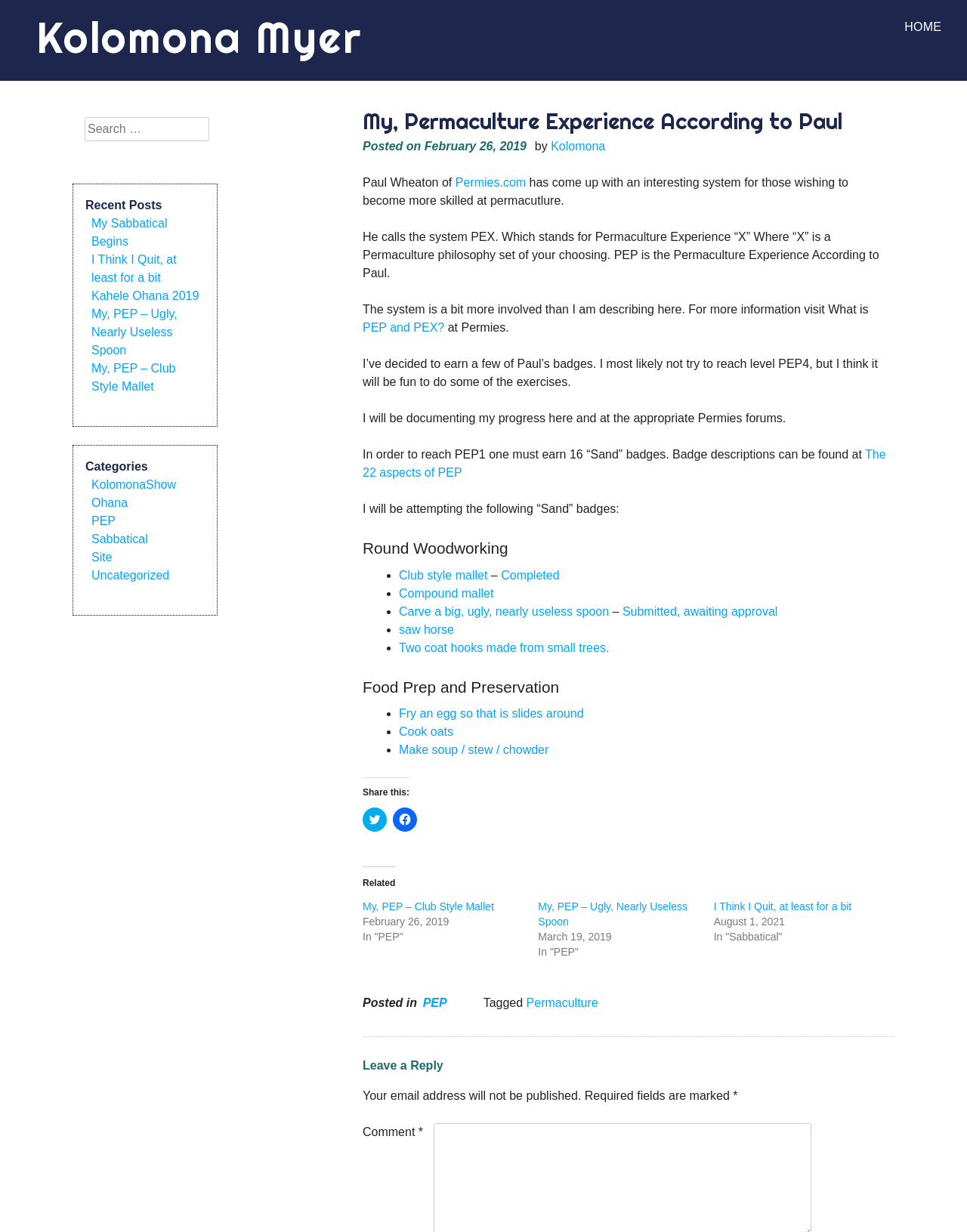What is the author of the post trying to achieve?
Look at the image and answer with only one word or phrase.

Earn Paul's badges